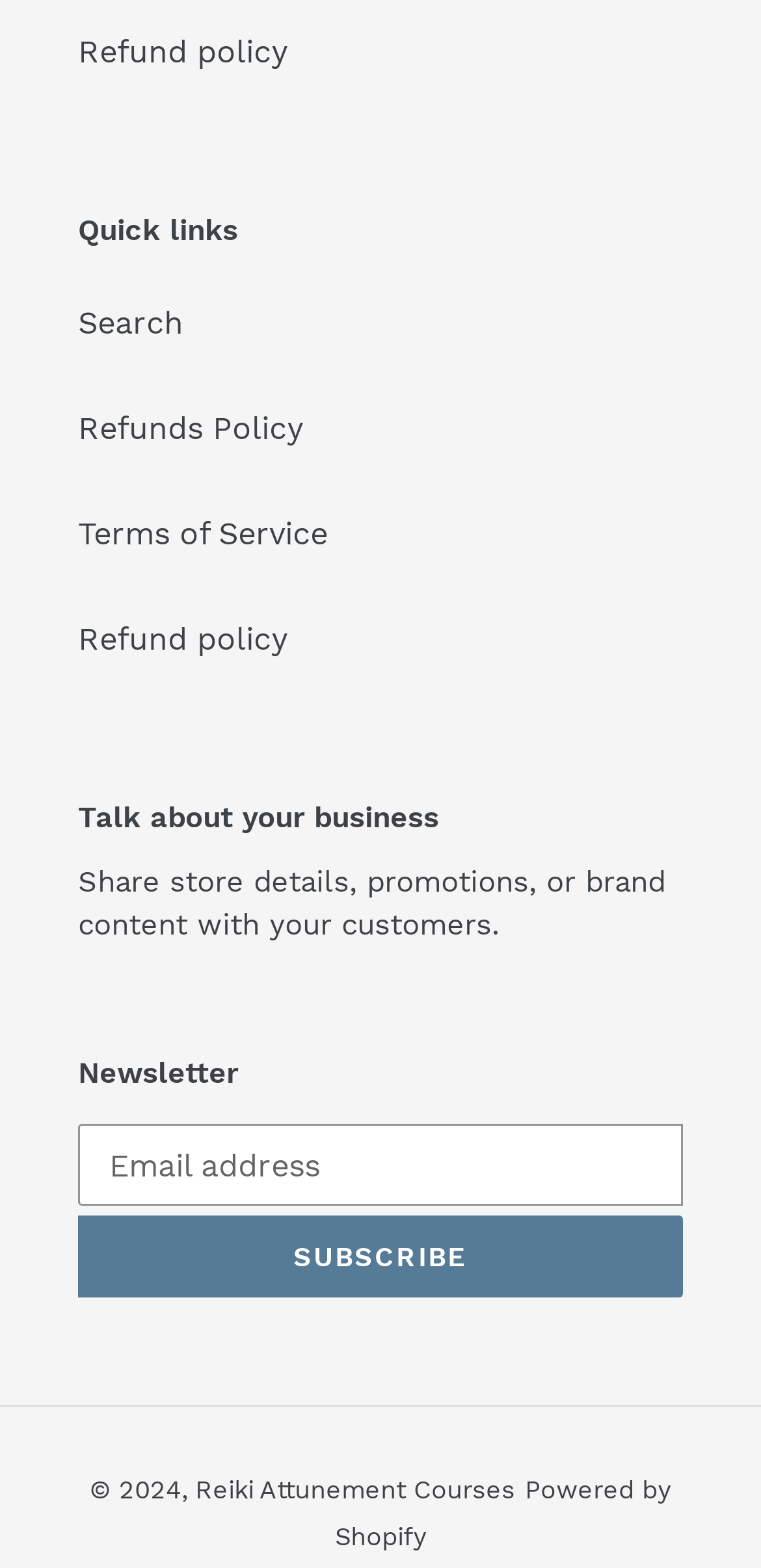Indicate the bounding box coordinates of the clickable region to achieve the following instruction: "Search for something."

[0.103, 0.194, 0.241, 0.218]